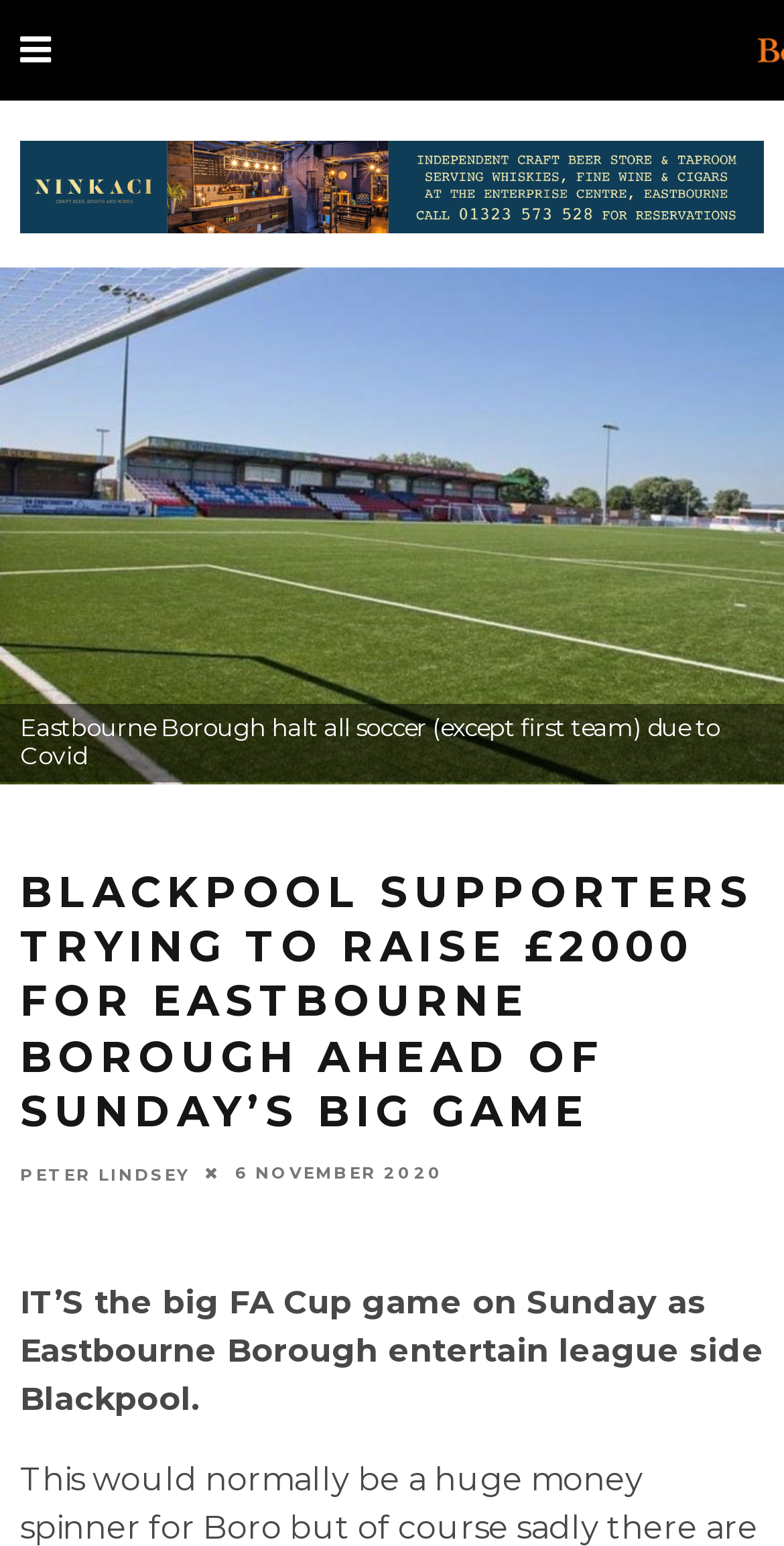What is the name of the team playing on Sunday?
Please provide a comprehensive answer based on the contents of the image.

I found the answer by reading the text in the webpage, specifically the sentence 'IT’S the big FA Cup game on Sunday as Eastbourne Borough entertain league side Blackpool.' which mentions the team playing on Sunday.